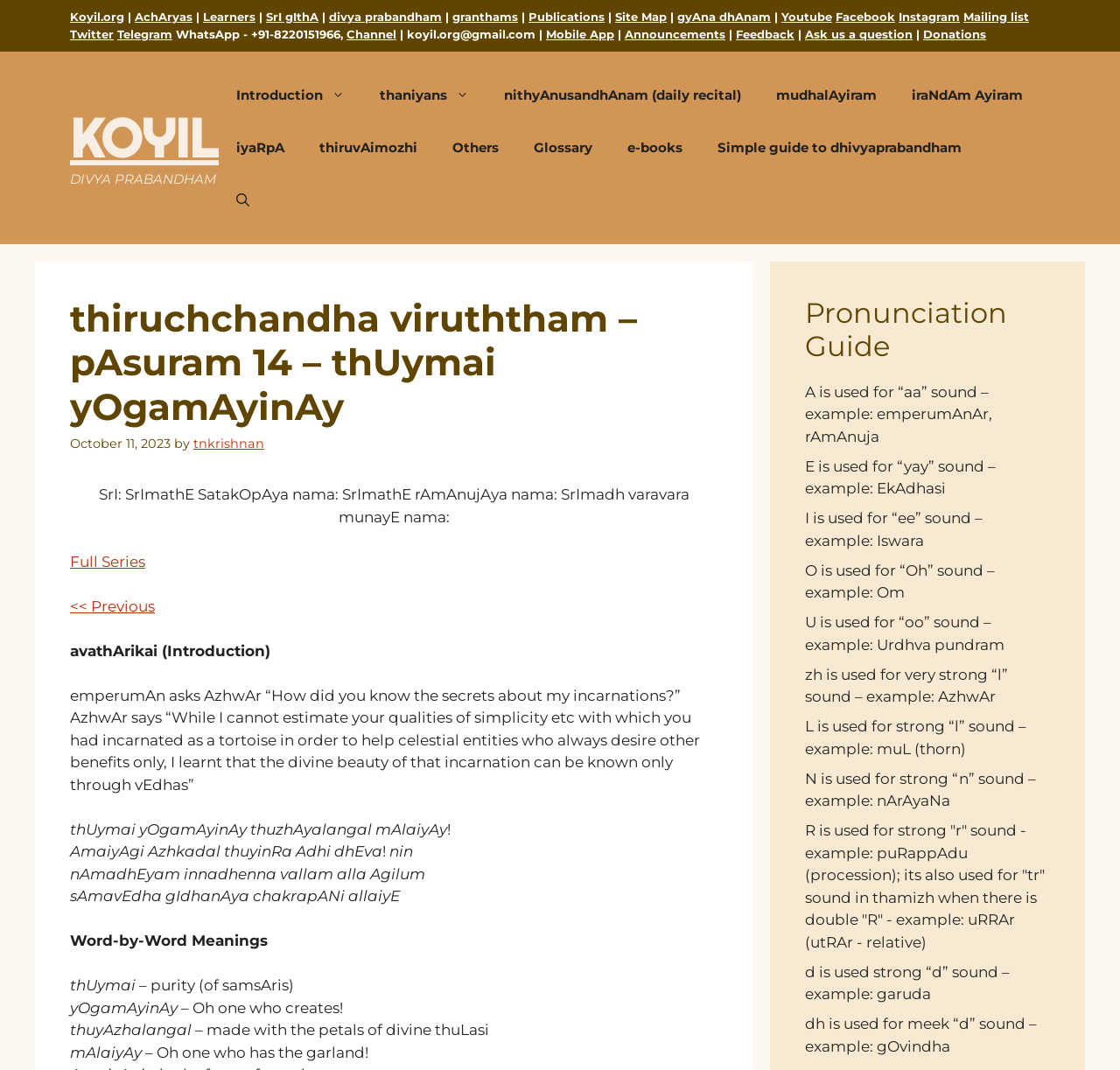Determine the bounding box coordinates for the UI element matching this description: "aria-label="Open search"".

[0.195, 0.163, 0.238, 0.212]